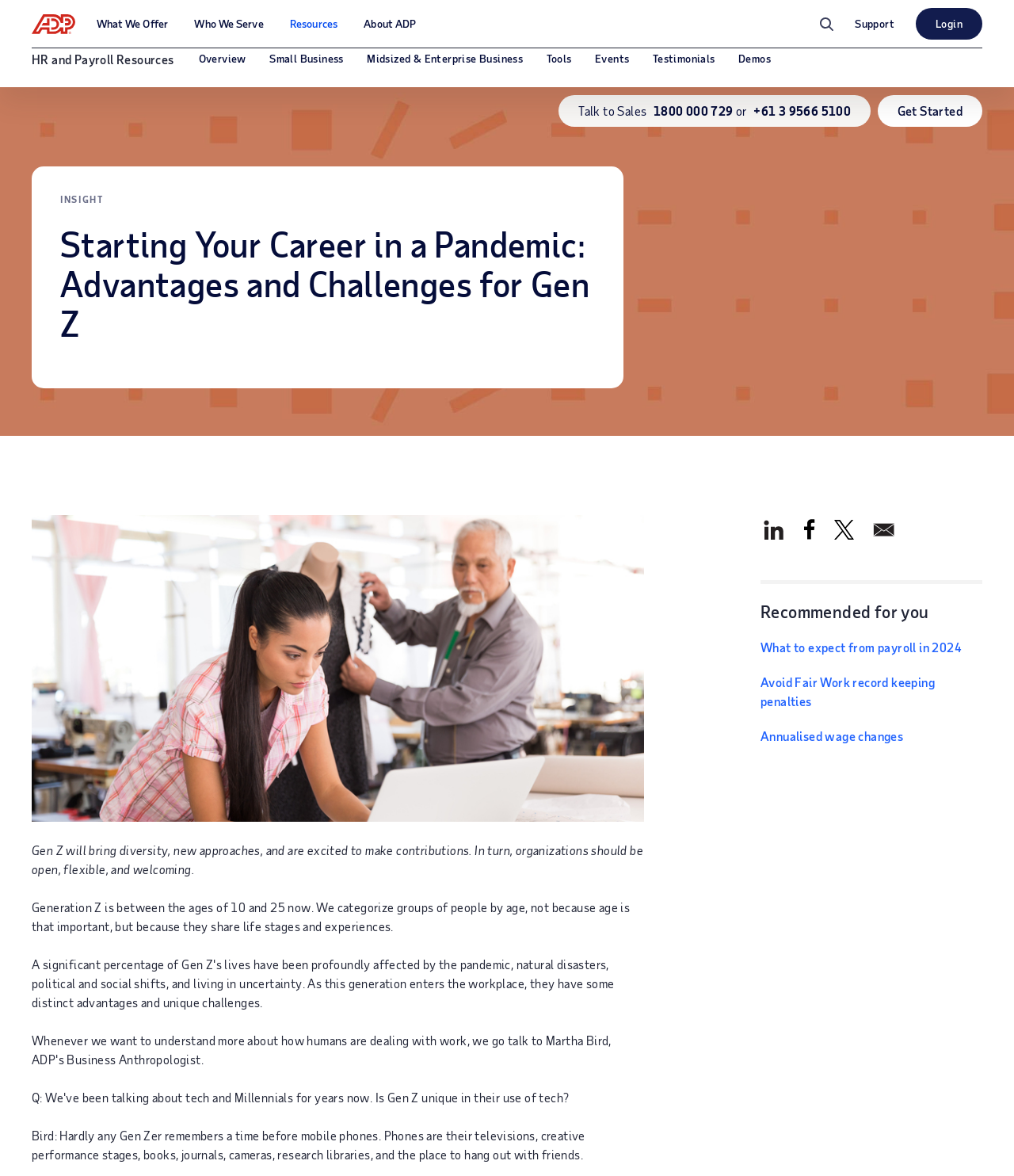What is the category of the link 'What We Offer'?
Using the image, provide a detailed and thorough answer to the question.

The link 'What We Offer' is a navigation link, as it is located under the navigation menu 'ADP' and is used to navigate to a different section of the website.